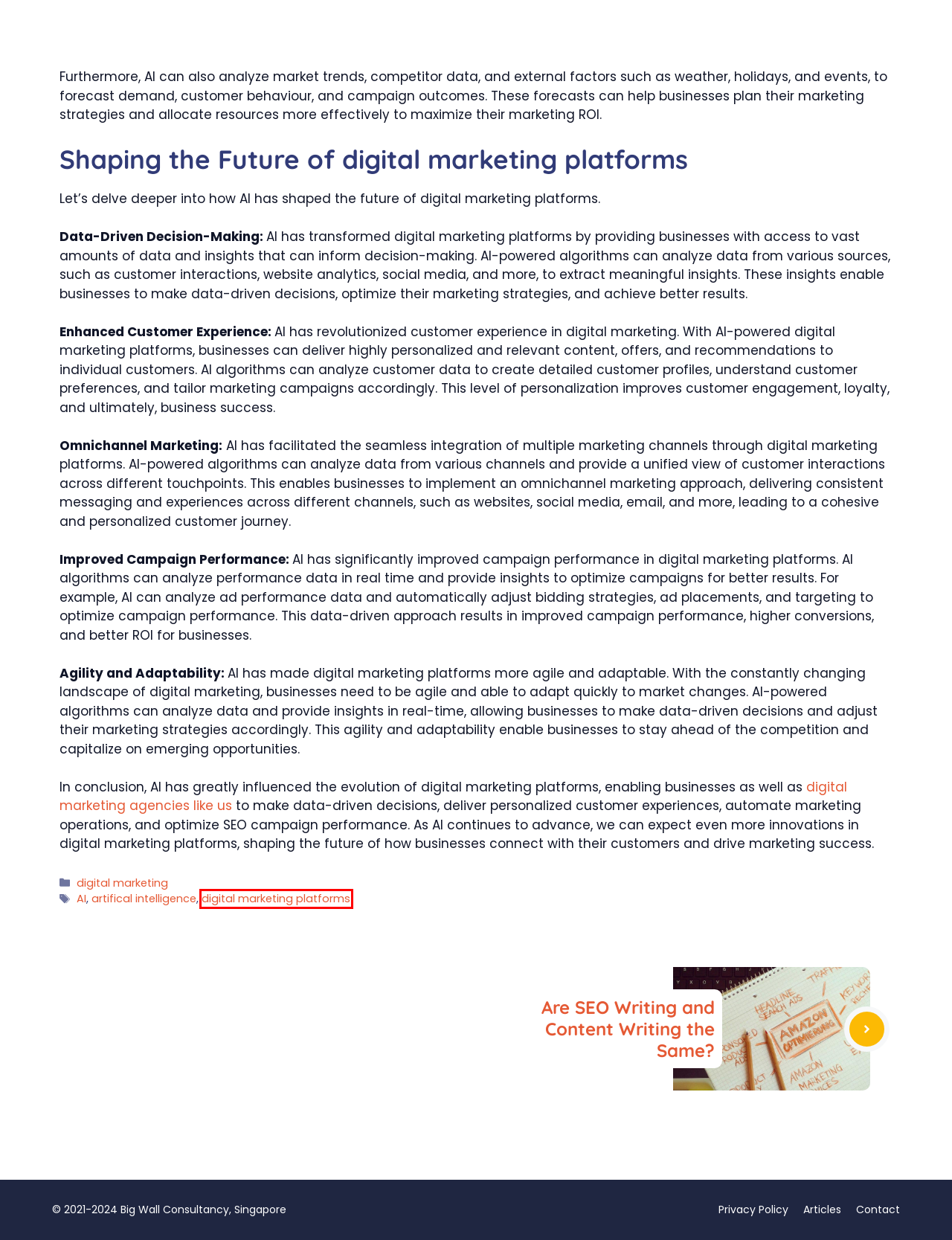Observe the screenshot of a webpage with a red bounding box highlighting an element. Choose the webpage description that accurately reflects the new page after the element within the bounding box is clicked. Here are the candidates:
A. digital marketing platforms - Big Wall Consultancy LLP
B. Contact - Big Wall Consultancy LLP
C. digital marketing - Big Wall Consultancy LLP
D. Privacy Policy - Big Wall Consultancy LLP
E. Articles - Big Wall Consultancy LLP
F. Home - Big Wall Consultancy LLP
G. artifical intelligence - Big Wall Consultancy LLP
H. Are SEO Writing and Content Writing the Same? - Big Wall Consultancy LLP

A